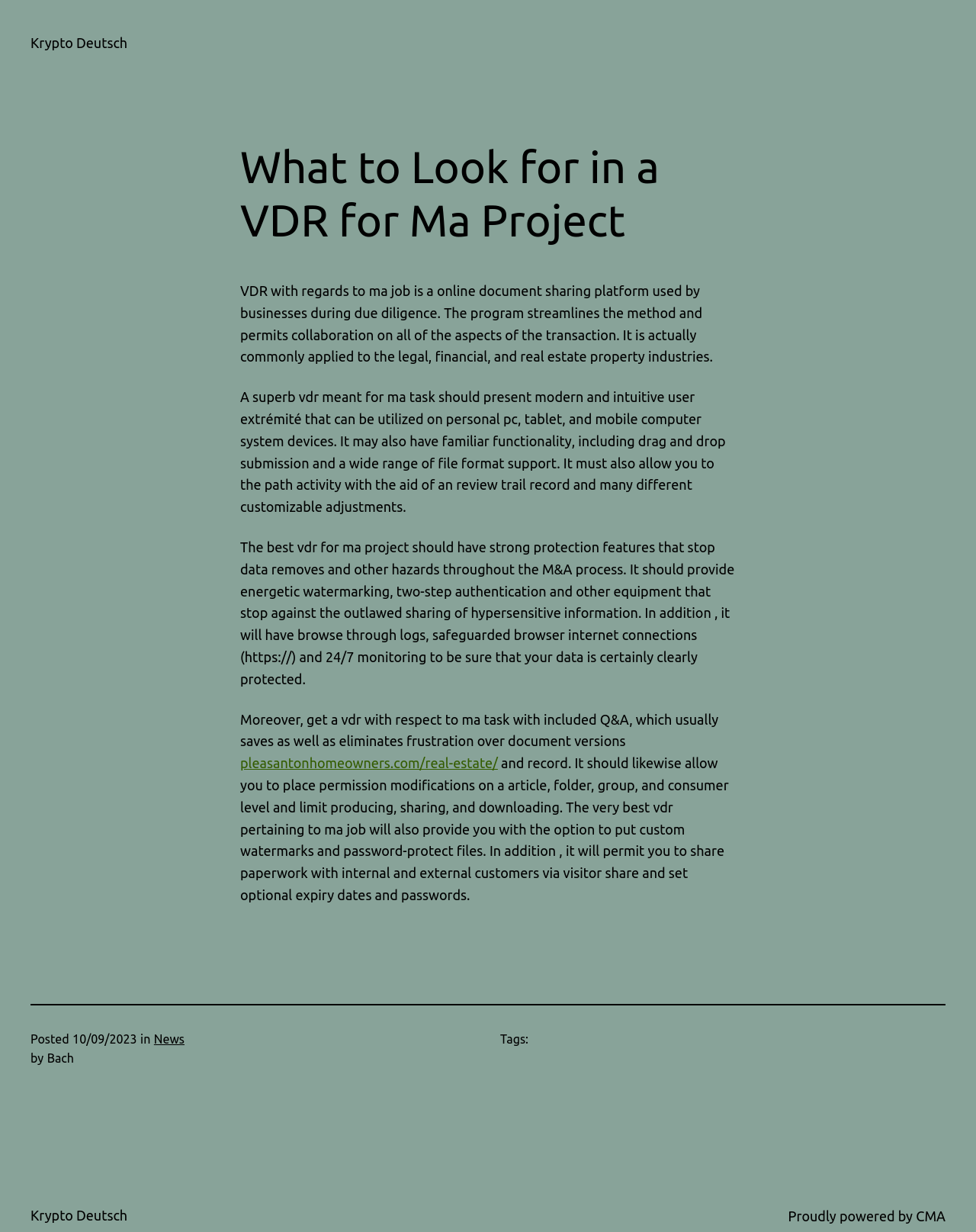What features should a good VDR have?
Could you answer the question with a detailed and thorough explanation?

According to the webpage, a good VDR should have a modern and intuitive user interface, strong security features such as watermarking and two-step authentication, and customizable settings.